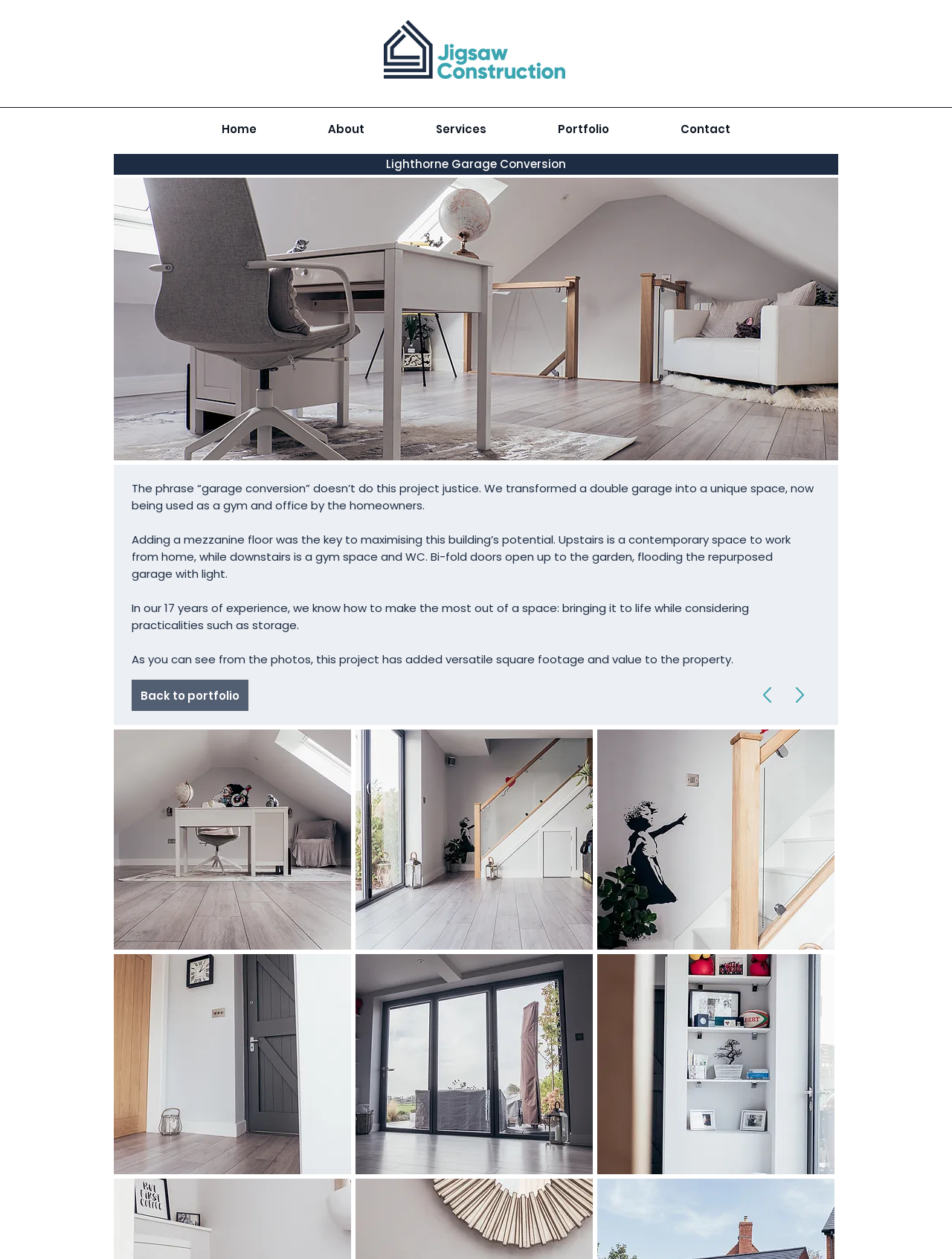Please give a concise answer to this question using a single word or phrase: 
How many buttons are there in the navigation menu?

5